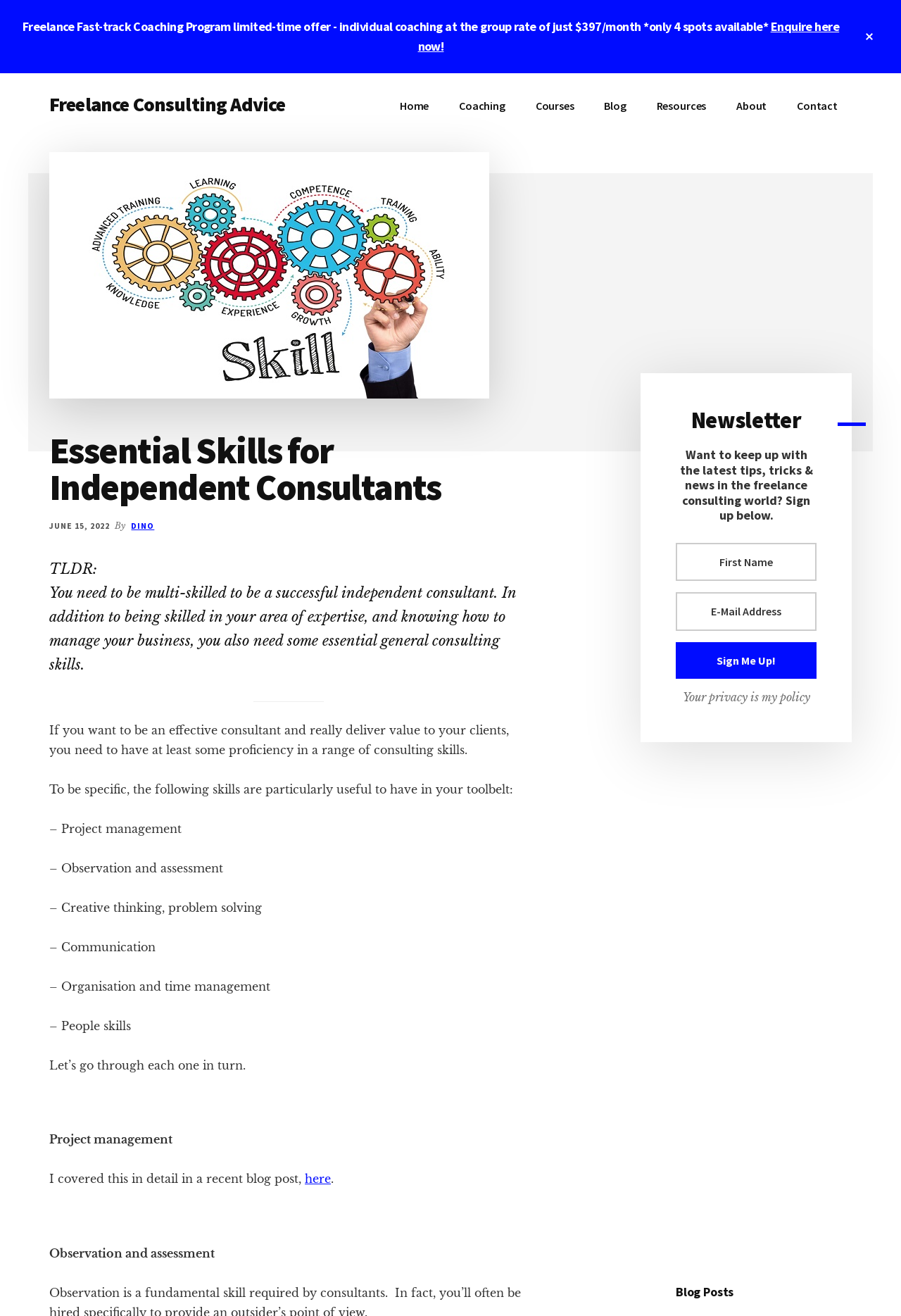Offer a meticulous description of the webpage's structure and content.

This webpage is about essential skills for independent consultants, providing freelance consulting advice. At the top, there is a limited-time offer for a coaching program, along with a call-to-action button to enquire about it. Below this, there is a navigation menu with links to the home page, coaching, courses, blog, resources, about, and contact pages.

On the left side, there is an image related to essential skills, followed by a header section with the title "Essential Skills for Independent Consultants" and a date "JUNE 15, 2022". The author's name, "DINO", is also mentioned.

The main content of the page is divided into sections, starting with a brief introduction to the importance of having essential general consulting skills in addition to expertise in a specific area. The text explains that to be an effective consultant, one needs to have proficiency in a range of consulting skills, including project management, observation and assessment, creative thinking, problem-solving, communication, organization and time management, and people skills.

Each of these skills is listed with a brief description, and some have links to further information, such as a blog post about project management. The page also has a primary sidebar on the right side, which includes a newsletter sign-up section, an advertisement, and a section for blog posts.

Overall, the webpage provides valuable information and resources for independent consultants looking to improve their skills and deliver value to their clients.